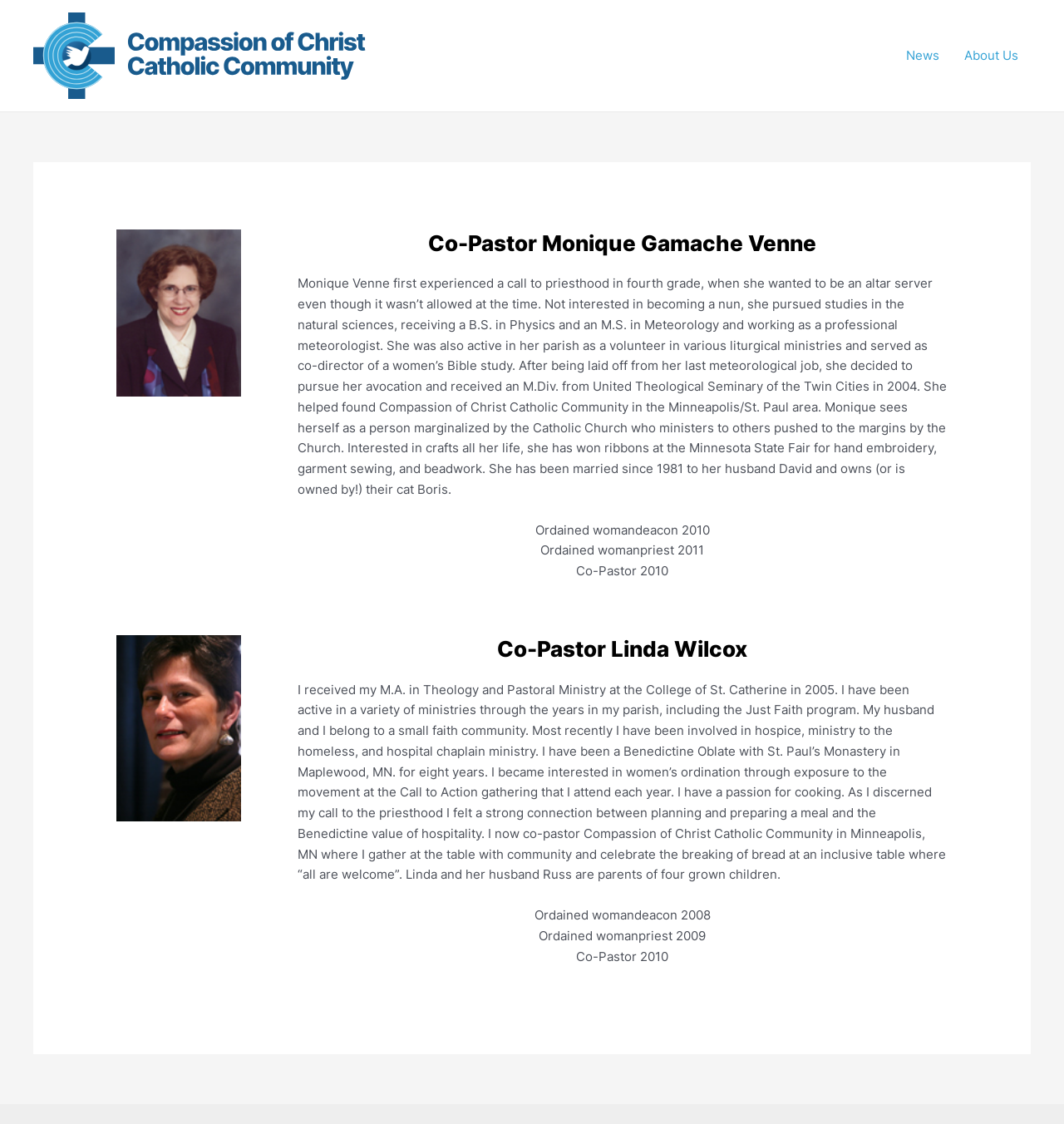Create an elaborate caption that covers all aspects of the webpage.

The webpage is about the "About Us" section of Compassion of Christ Catholic Community. At the top-left corner, there is a link and an image with the same name as the community. 

On the top-right corner, there is a navigation menu with two links: "News" and "About Us". 

The main content of the page is divided into two sections, each describing a co-pastor of the community. The first section is about Co-Pastor Monique Gamache Venne, with a heading and a figure on the left side. The heading is followed by a paragraph describing her background, including her education, work experience, and interests. Below the paragraph, there are three lines of text indicating her ordination dates.

The second section is about Co-Pastor Linda Wilcox, with a similar layout to the first section. It includes a heading, a figure, and a paragraph describing her background, including her education, ministries, and interests. Below the paragraph, there are three lines of text indicating her ordination dates.

Overall, the webpage provides information about the co-pastors of Compassion of Christ Catholic Community, including their backgrounds, ordination dates, and interests.